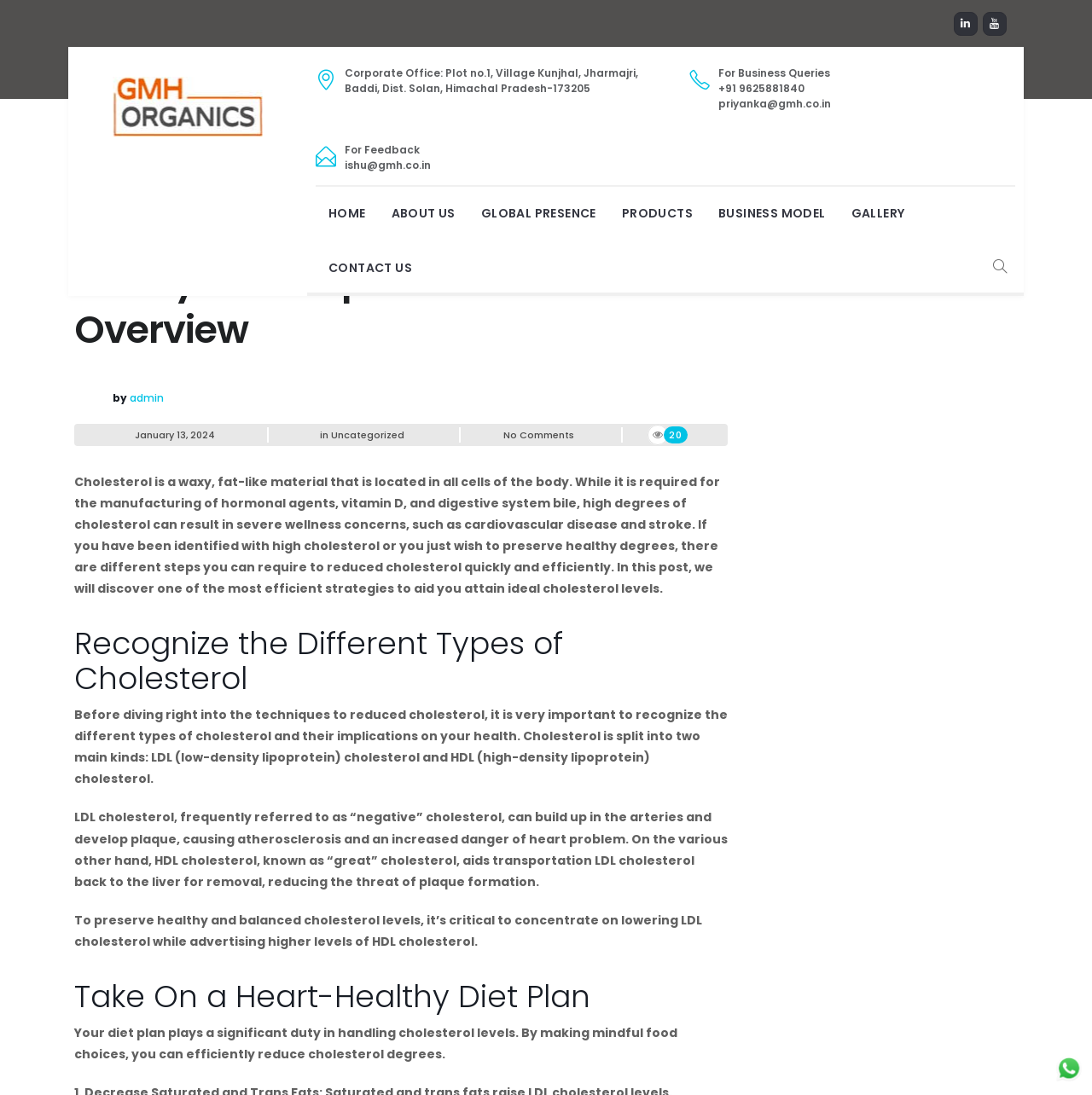Given the element description "admin" in the screenshot, predict the bounding box coordinates of that UI element.

[0.119, 0.356, 0.15, 0.37]